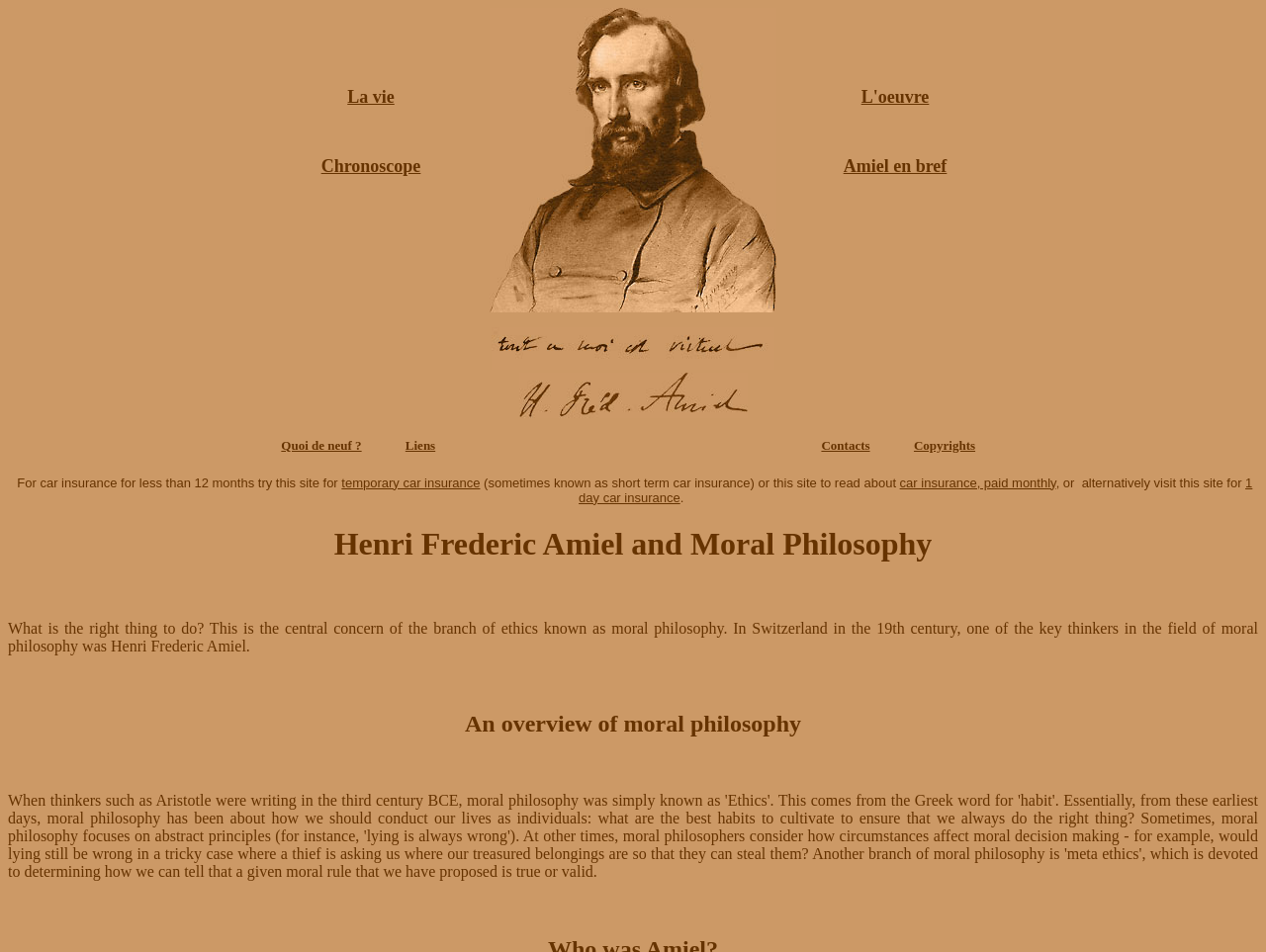Identify the bounding box coordinates of the clickable section necessary to follow the following instruction: "Read about Chronoscope". The coordinates should be presented as four float numbers from 0 to 1, i.e., [left, top, right, bottom].

[0.254, 0.164, 0.332, 0.185]